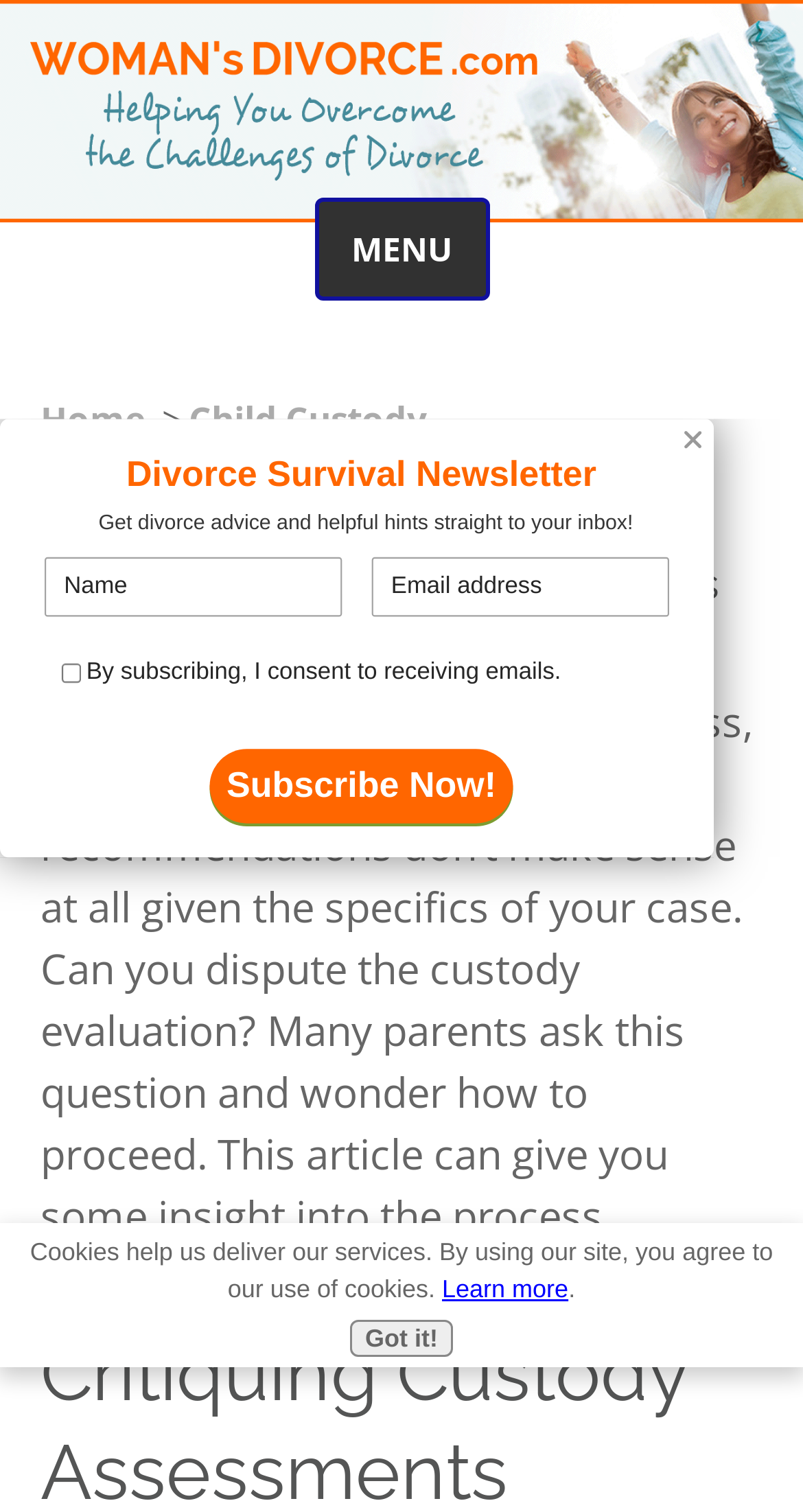What is the main topic of this article? Please answer the question using a single word or phrase based on the image.

Custody Assessments